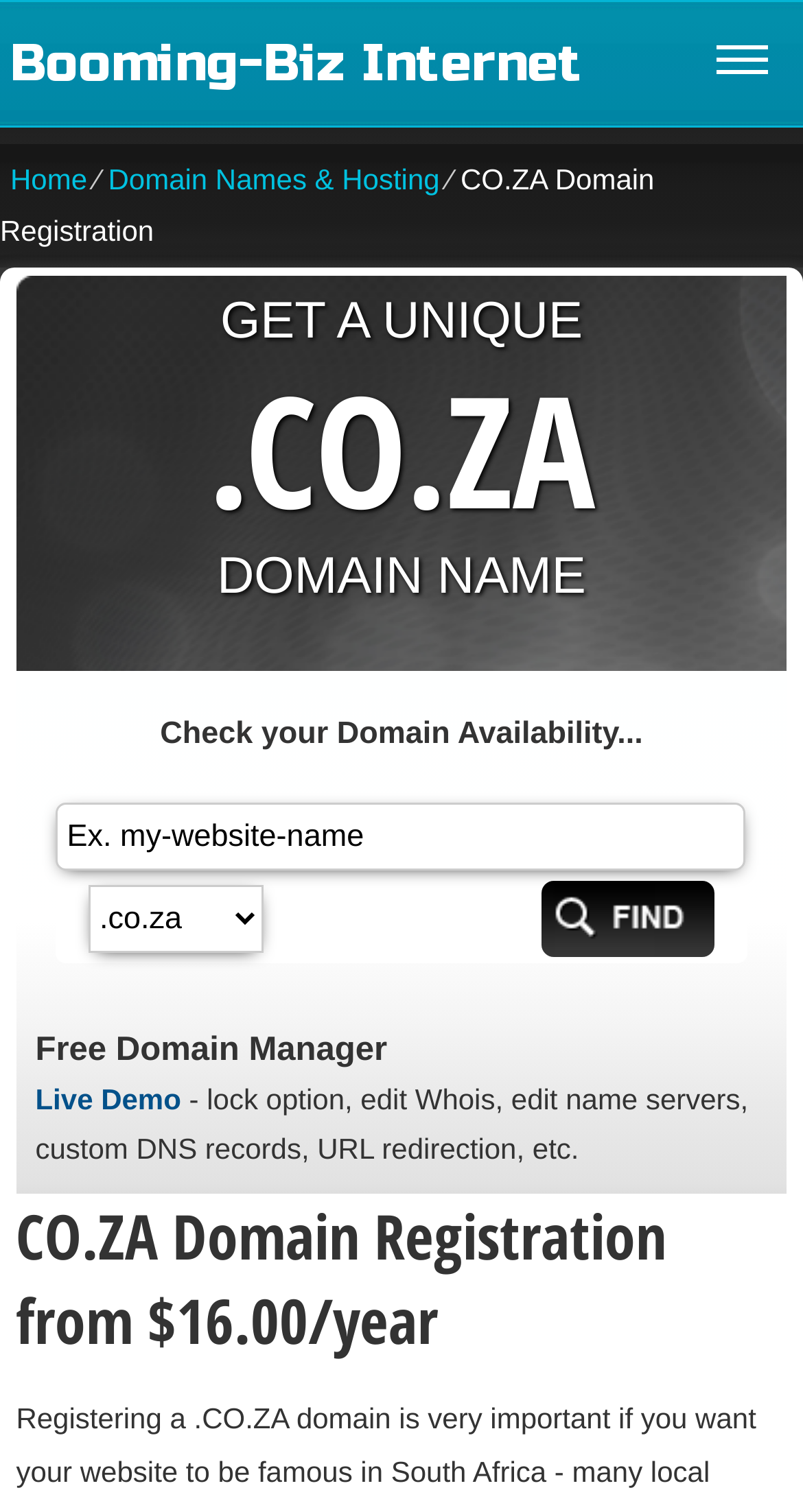Given the following UI element description: "parent_node: .academy alt="GO"", find the bounding box coordinates in the webpage screenshot.

[0.673, 0.583, 0.889, 0.633]